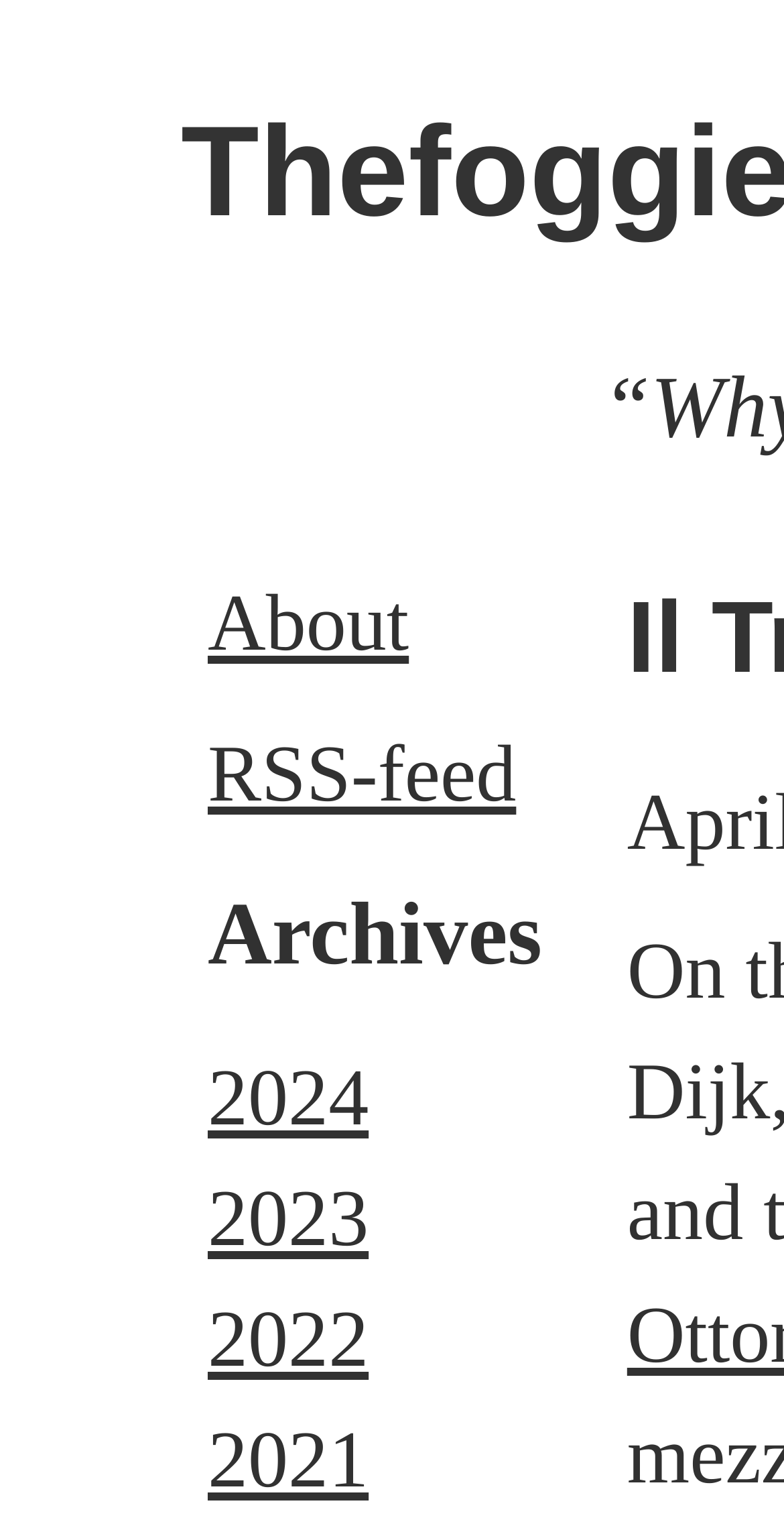Provide a brief response to the question below using a single word or phrase: 
What is the position of the 'About' link?

Top-left